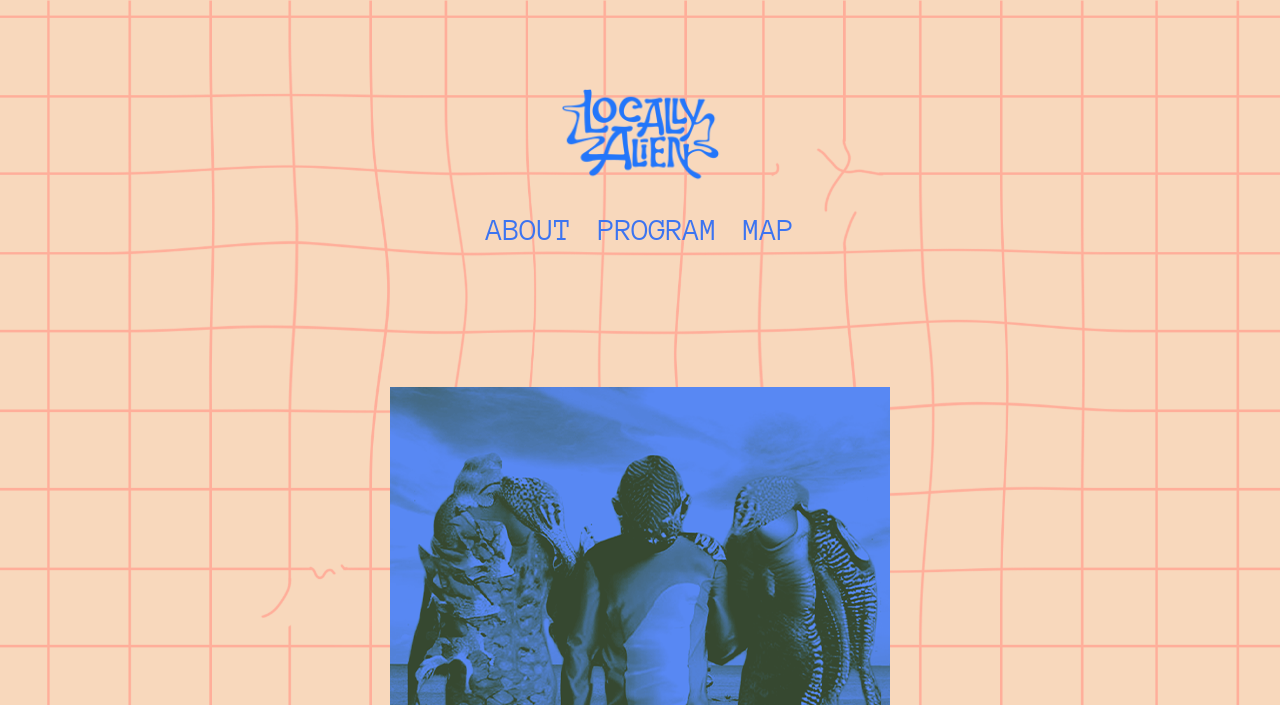Locate the bounding box of the UI element described by: "Darr Family Blog" in the given webpage screenshot.

None